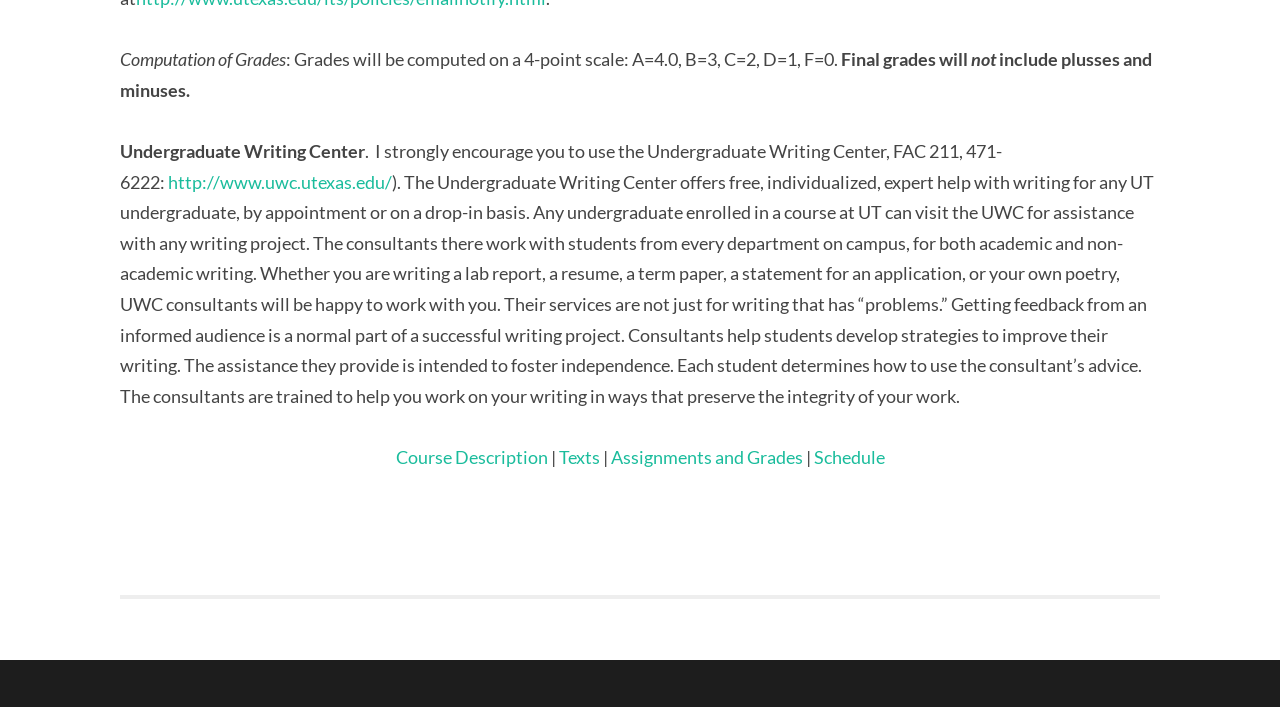Using the details in the image, give a detailed response to the question below:
How many links are available on the webpage?

There are five links available on the webpage: 'http://www.uwc.utexas.edu/', 'Course Description', 'Texts', 'Assignments and Grades', and 'Schedule'.